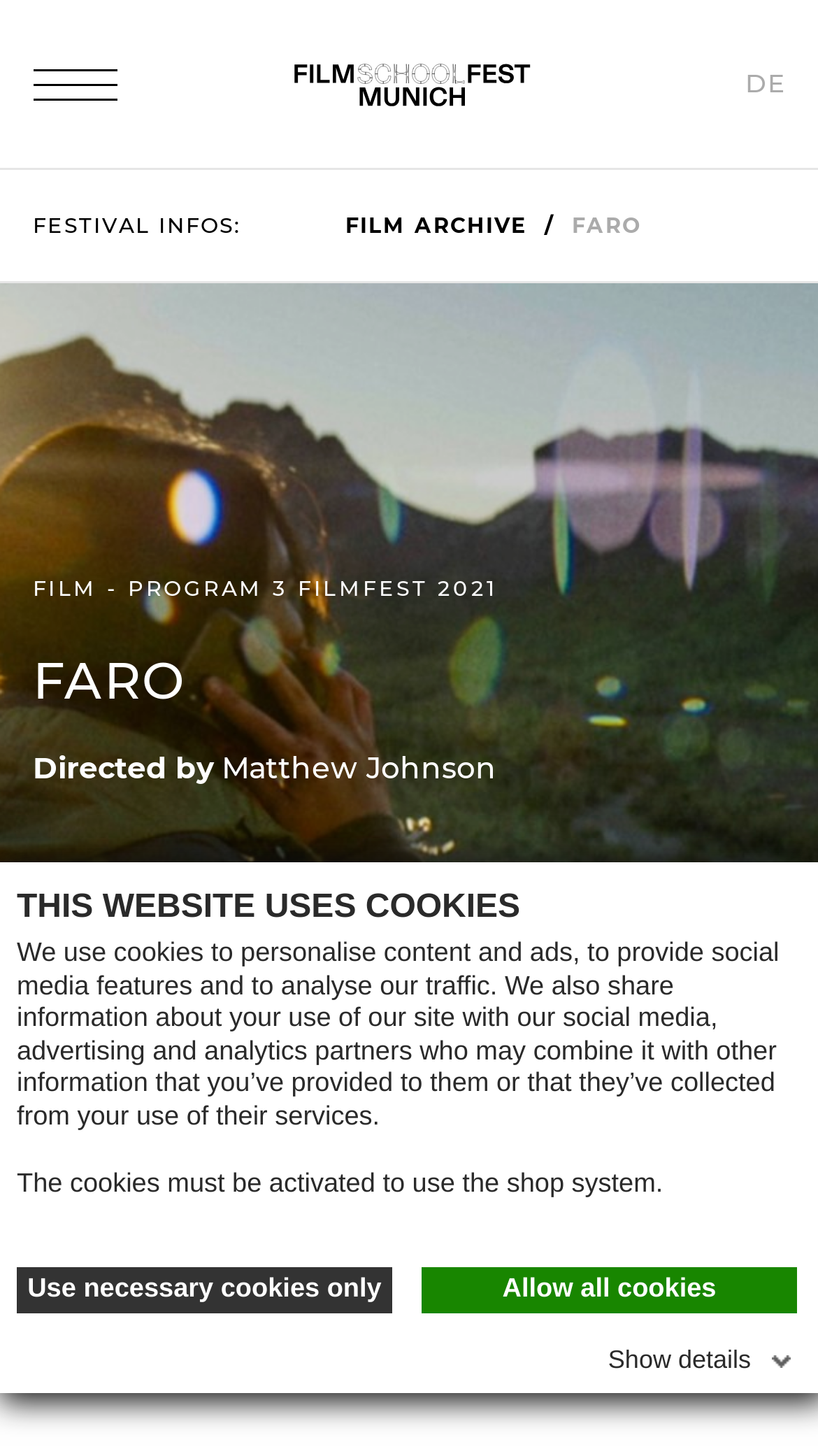Give the bounding box coordinates for the element described by: "de".

[0.881, 0.03, 0.991, 0.085]